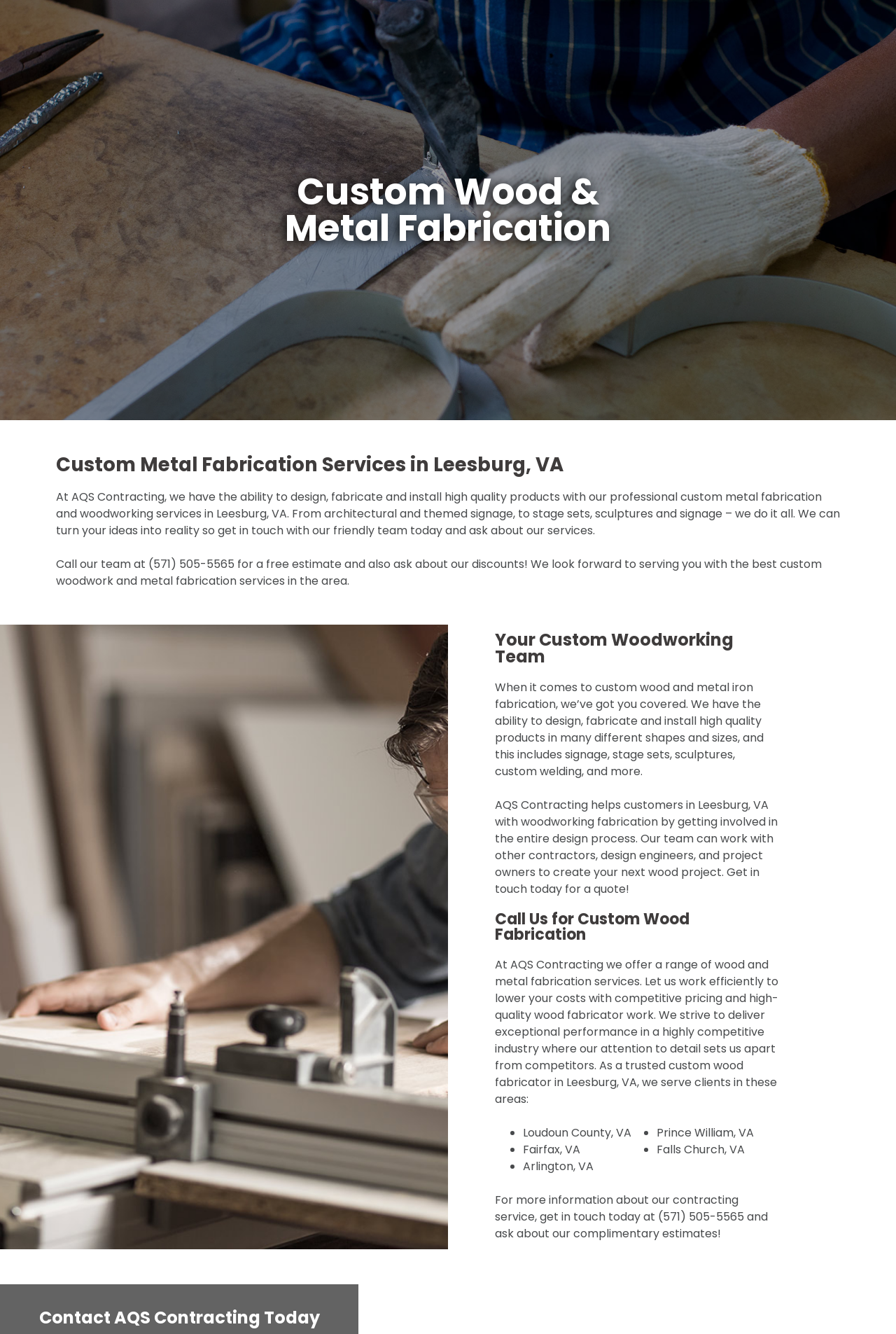Identify the main heading of the webpage and provide its text content.

Custom Metal Fabrication Services in Leesburg, VA